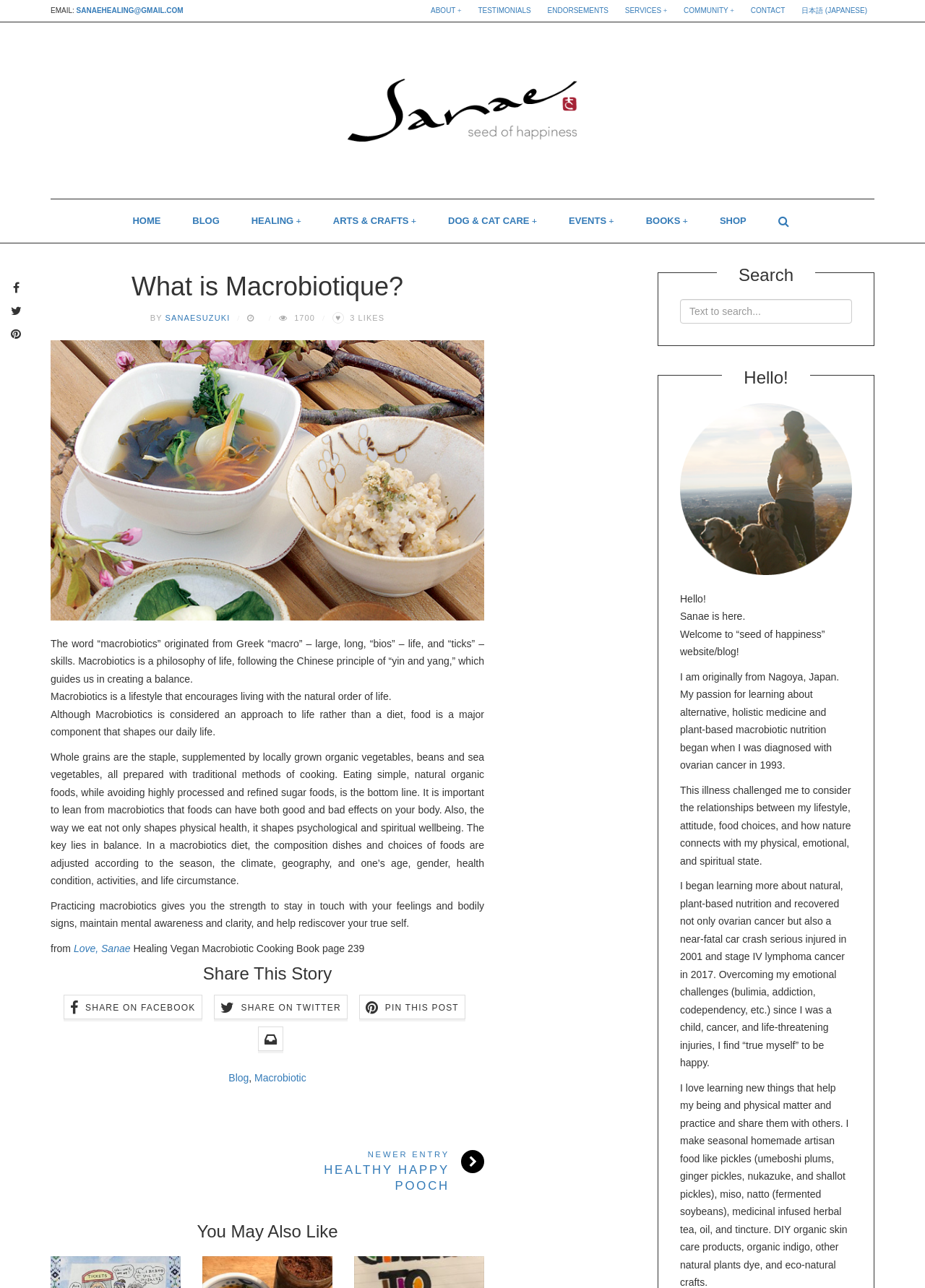Identify the bounding box coordinates of the element that should be clicked to fulfill this task: "Search for something". The coordinates should be provided as four float numbers between 0 and 1, i.e., [left, top, right, bottom].

[0.735, 0.232, 0.921, 0.251]